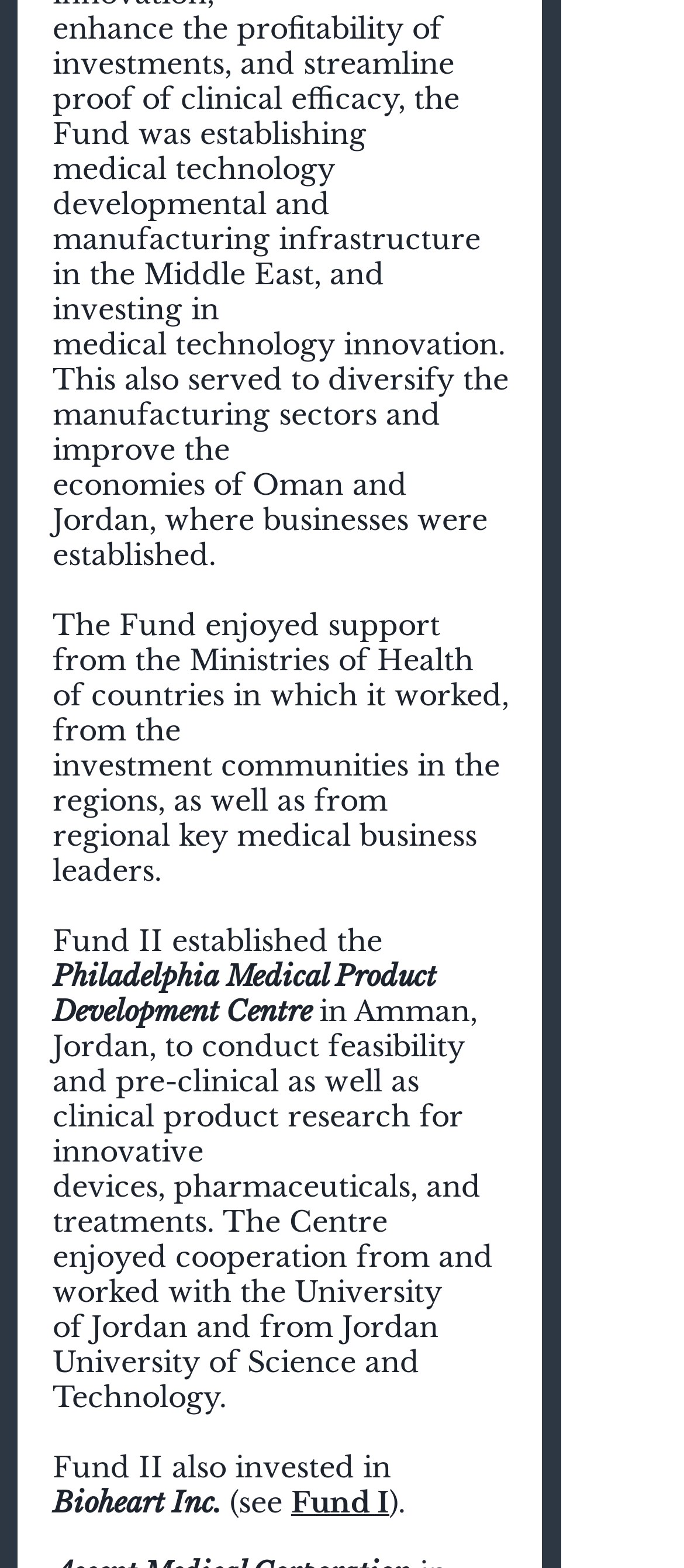Please reply to the following question with a single word or a short phrase:
What is the main purpose of the Fund?

Invest in medical technology